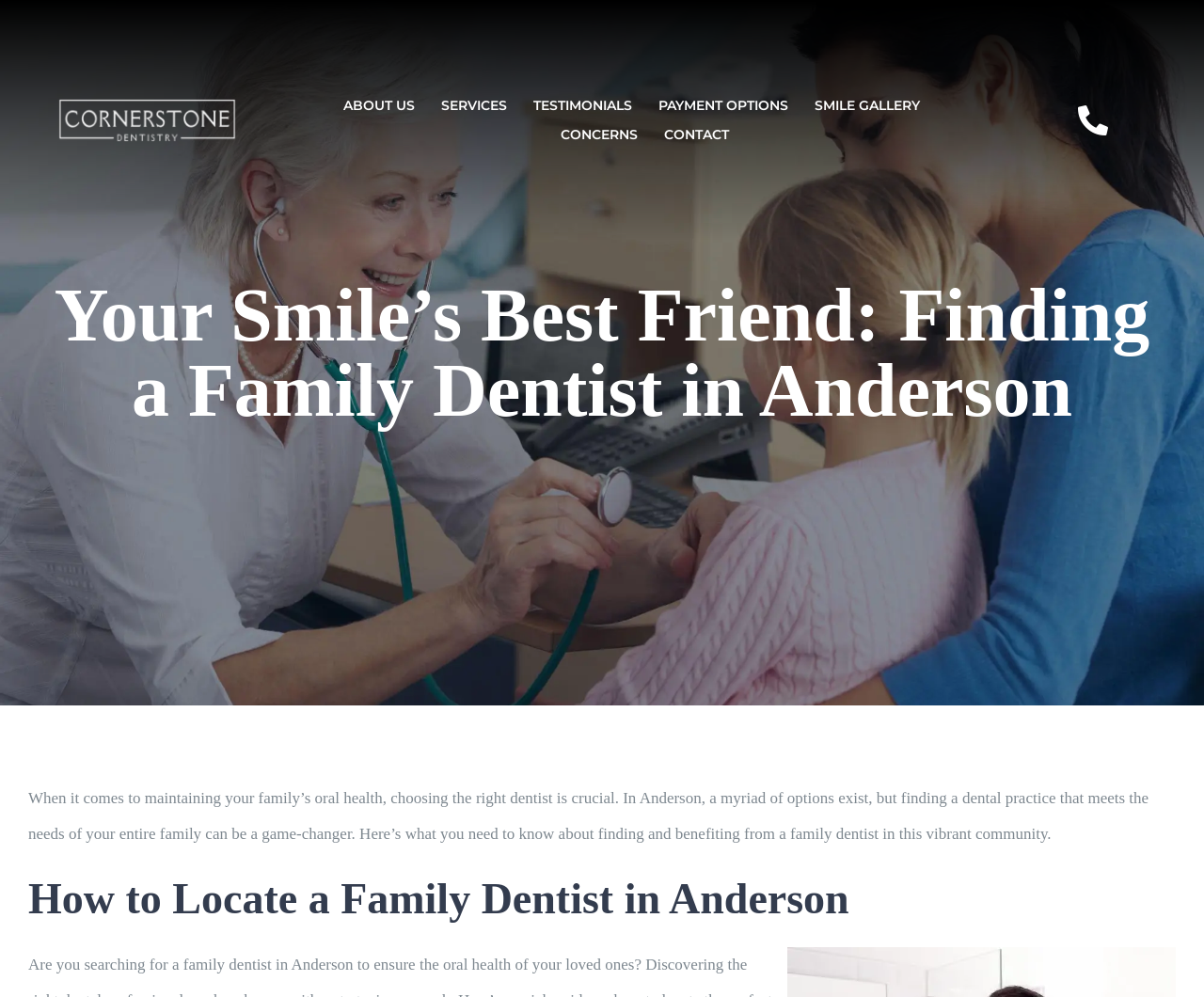Determine the bounding box coordinates for the area that should be clicked to carry out the following instruction: "Click the SERVICES link".

[0.367, 0.091, 0.421, 0.121]